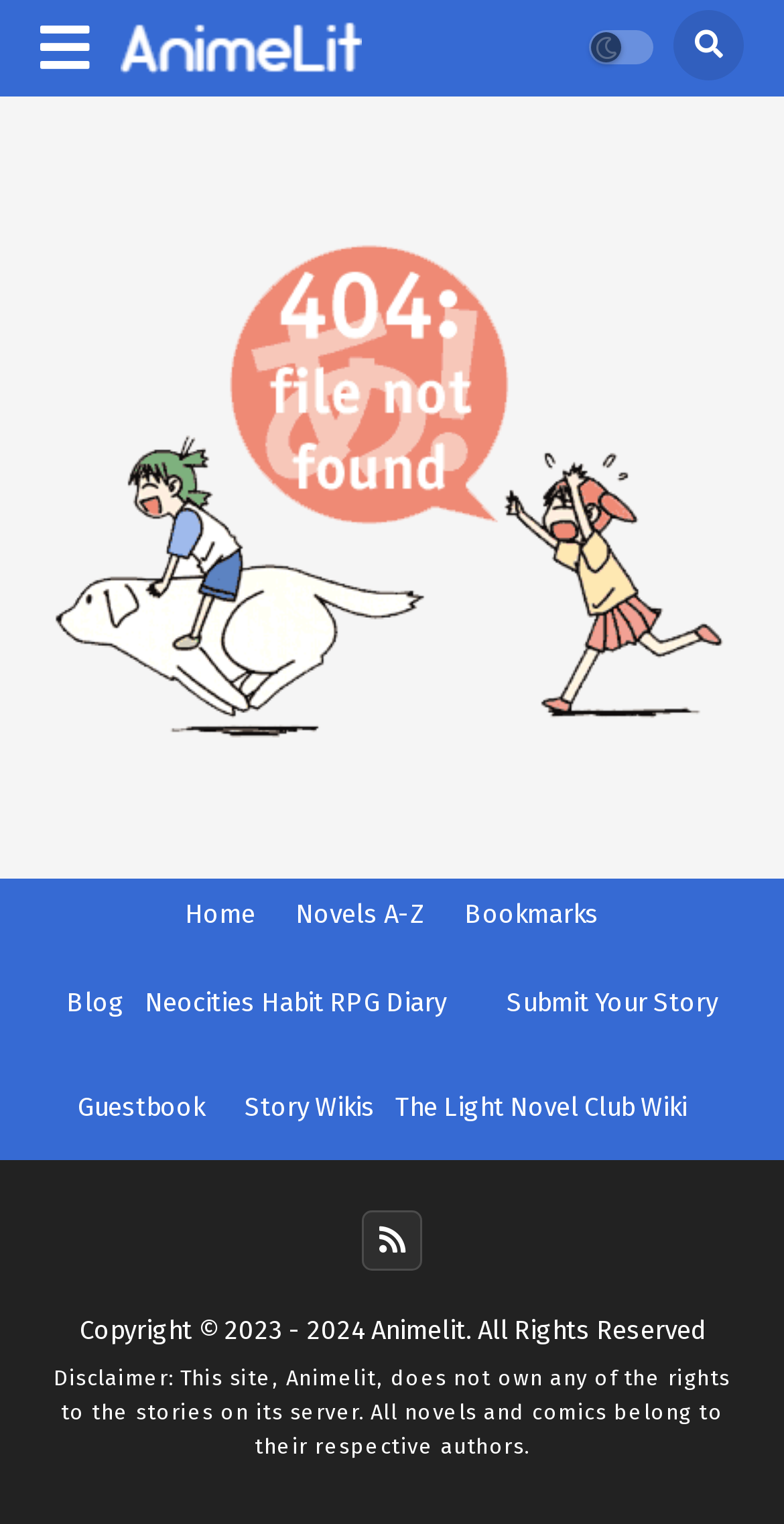Predict the bounding box for the UI component with the following description: "Blog".

[0.085, 0.647, 0.159, 0.667]